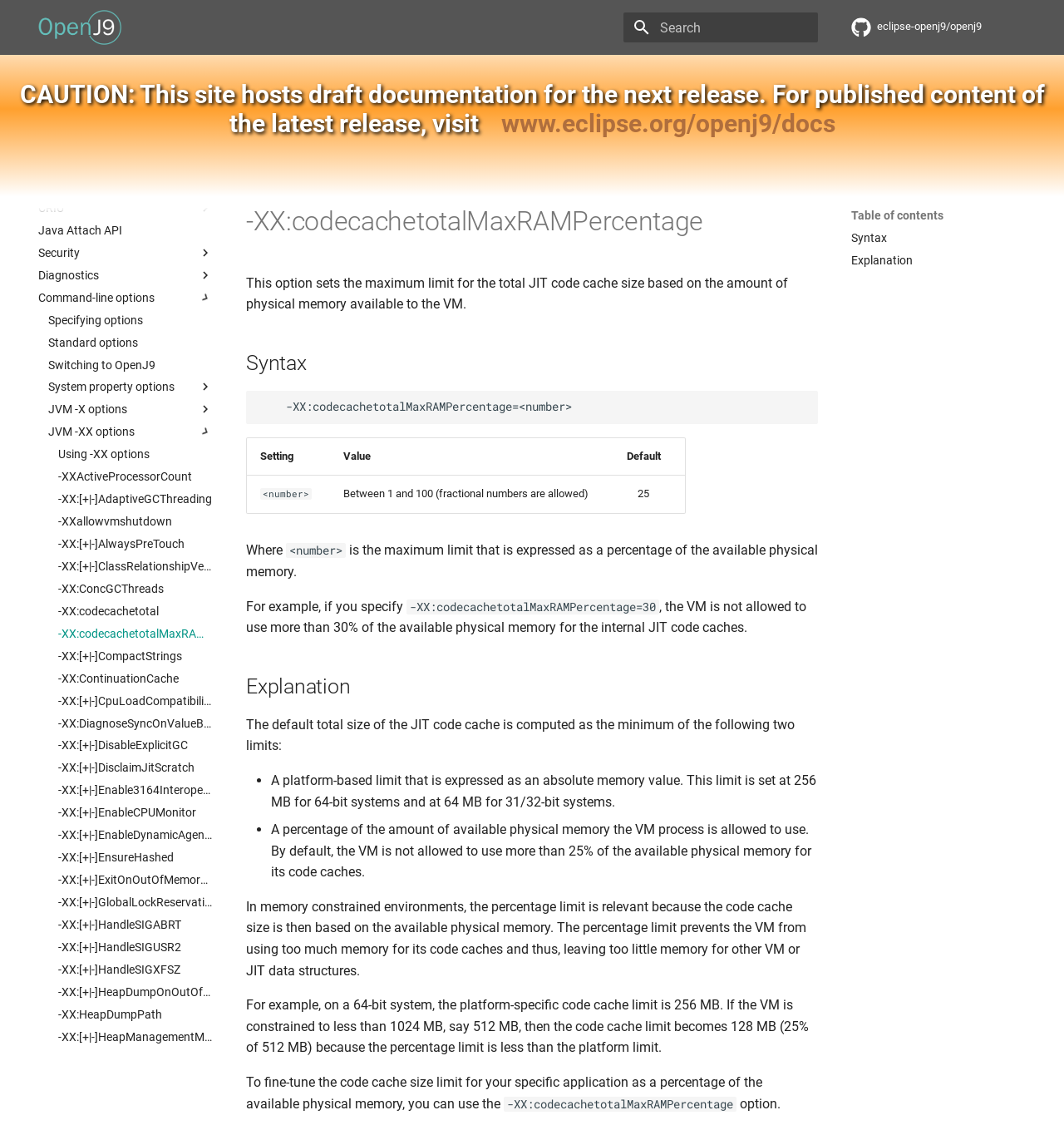Find the bounding box coordinates of the clickable area required to complete the following action: "Click on the link to learn about -XX:codecachetotalMaxRAMPercentage".

[0.055, 0.556, 0.2, 0.57]